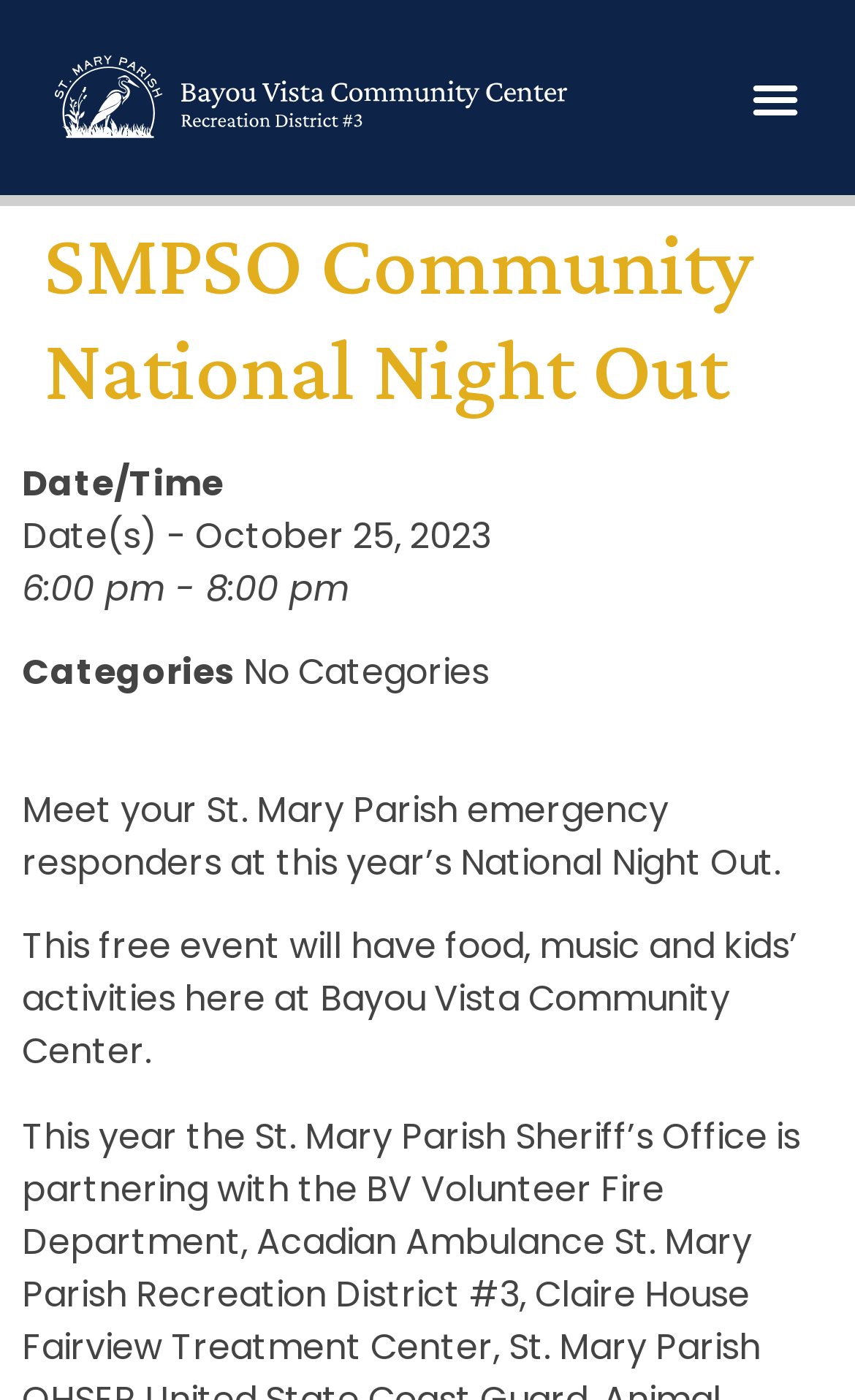Ascertain the bounding box coordinates for the UI element detailed here: "alt="Bayou Vista Community Center"". The coordinates should be provided as [left, top, right, bottom] with each value being a float between 0 and 1.

[0.051, 0.031, 0.679, 0.108]